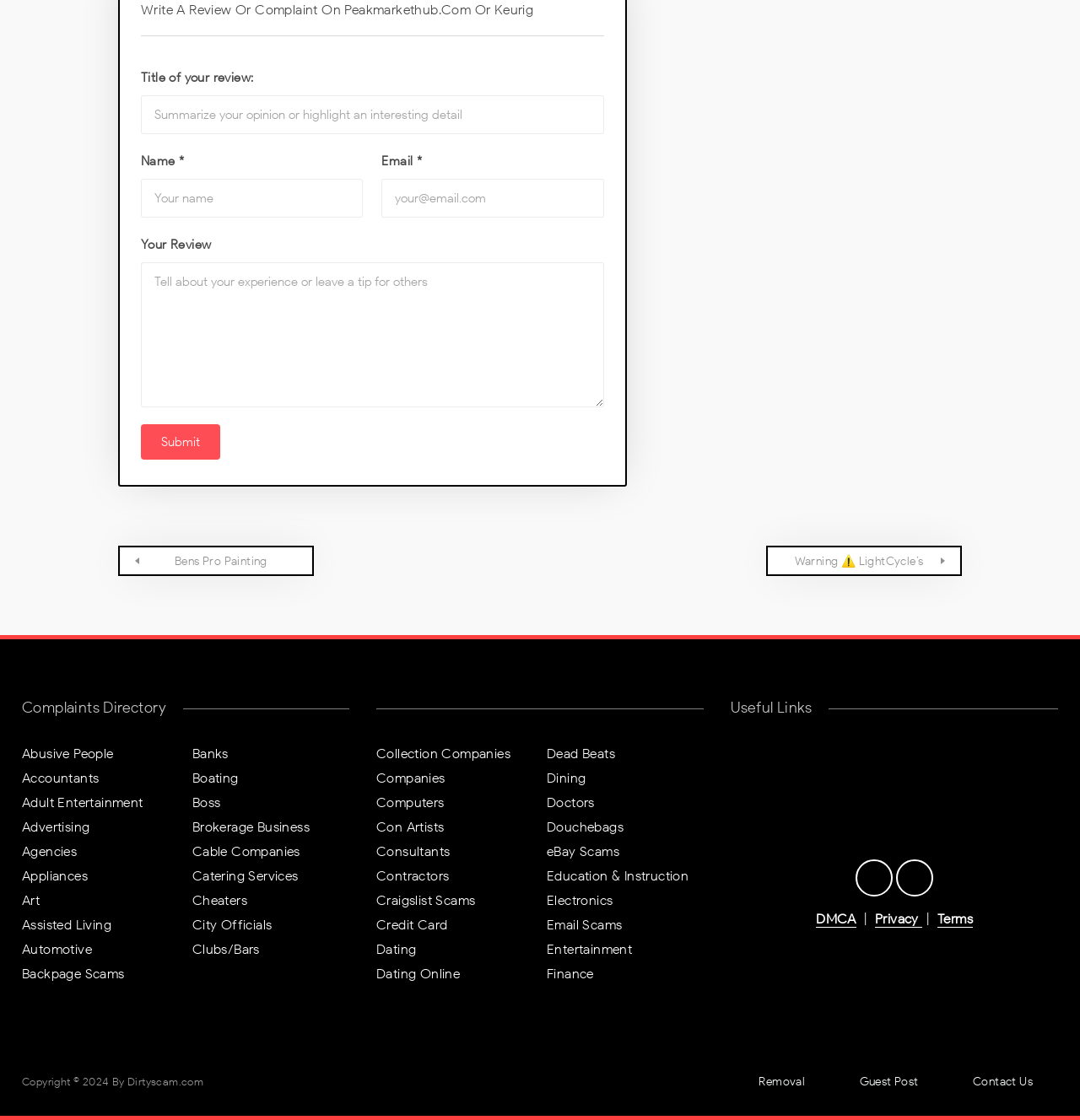Determine the bounding box coordinates for the clickable element required to fulfill the instruction: "Go to the ABOUT page". Provide the coordinates as four float numbers between 0 and 1, i.e., [left, top, right, bottom].

None